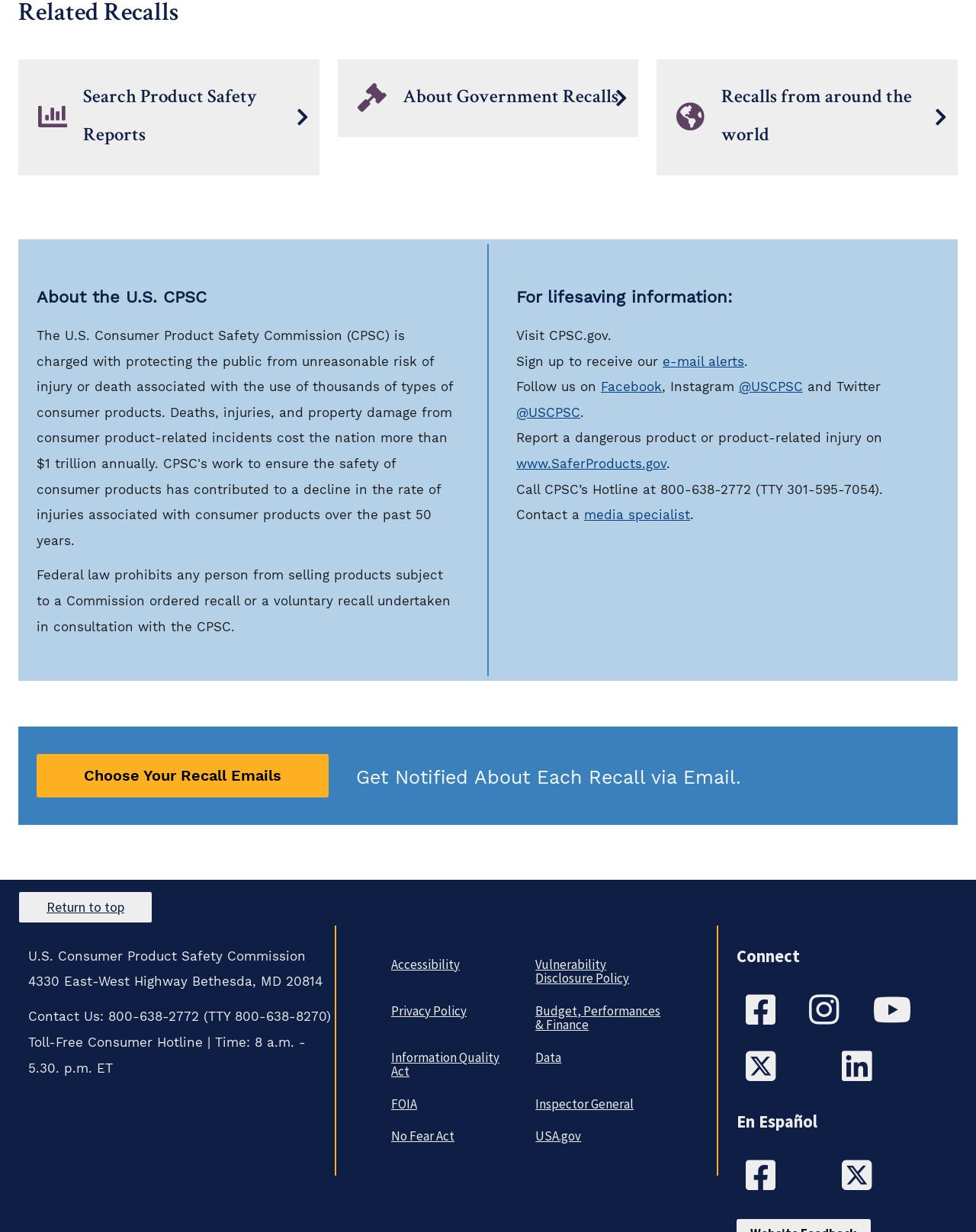What is the phone number of the CPSC’s Hotline?
Based on the image, give a concise answer in the form of a single word or short phrase.

800-638-2772